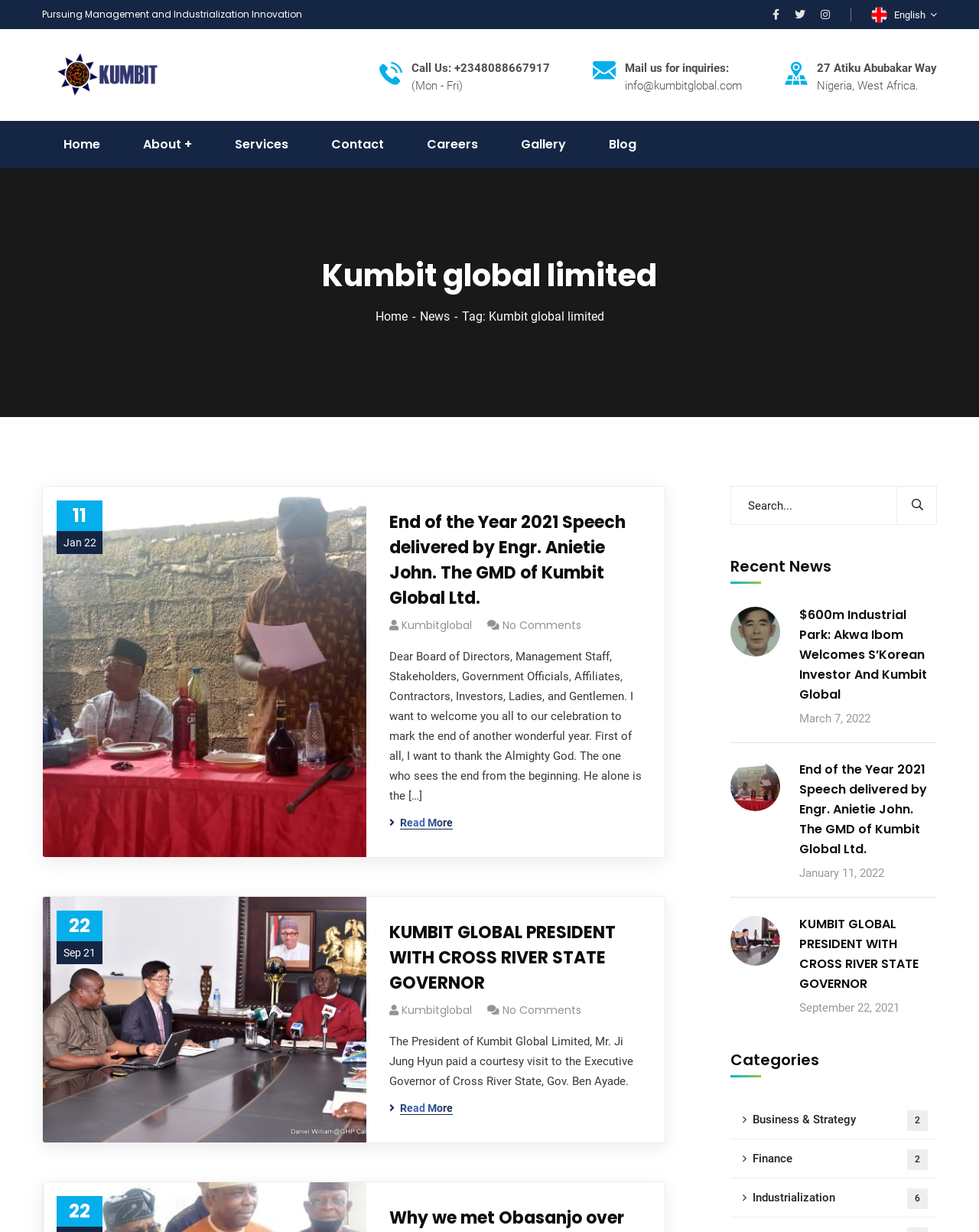What is the address of the company?
Look at the image and answer with only one word or phrase.

27 Atiku Abubakar Way, Nigeria, West Africa.